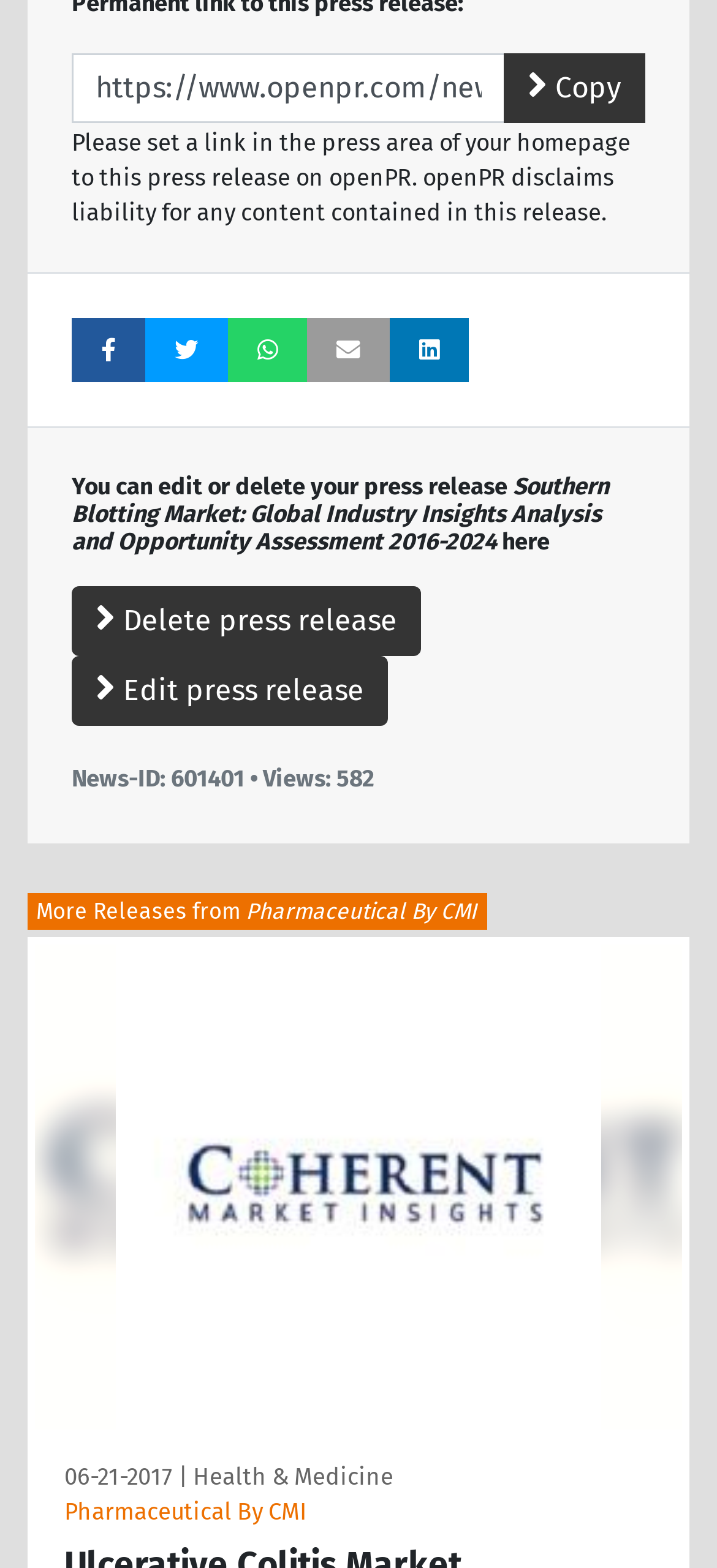What is the category of the related release 'Ulcerative Colitis Market'?
Give a single word or phrase as your answer by examining the image.

Health & Medicine